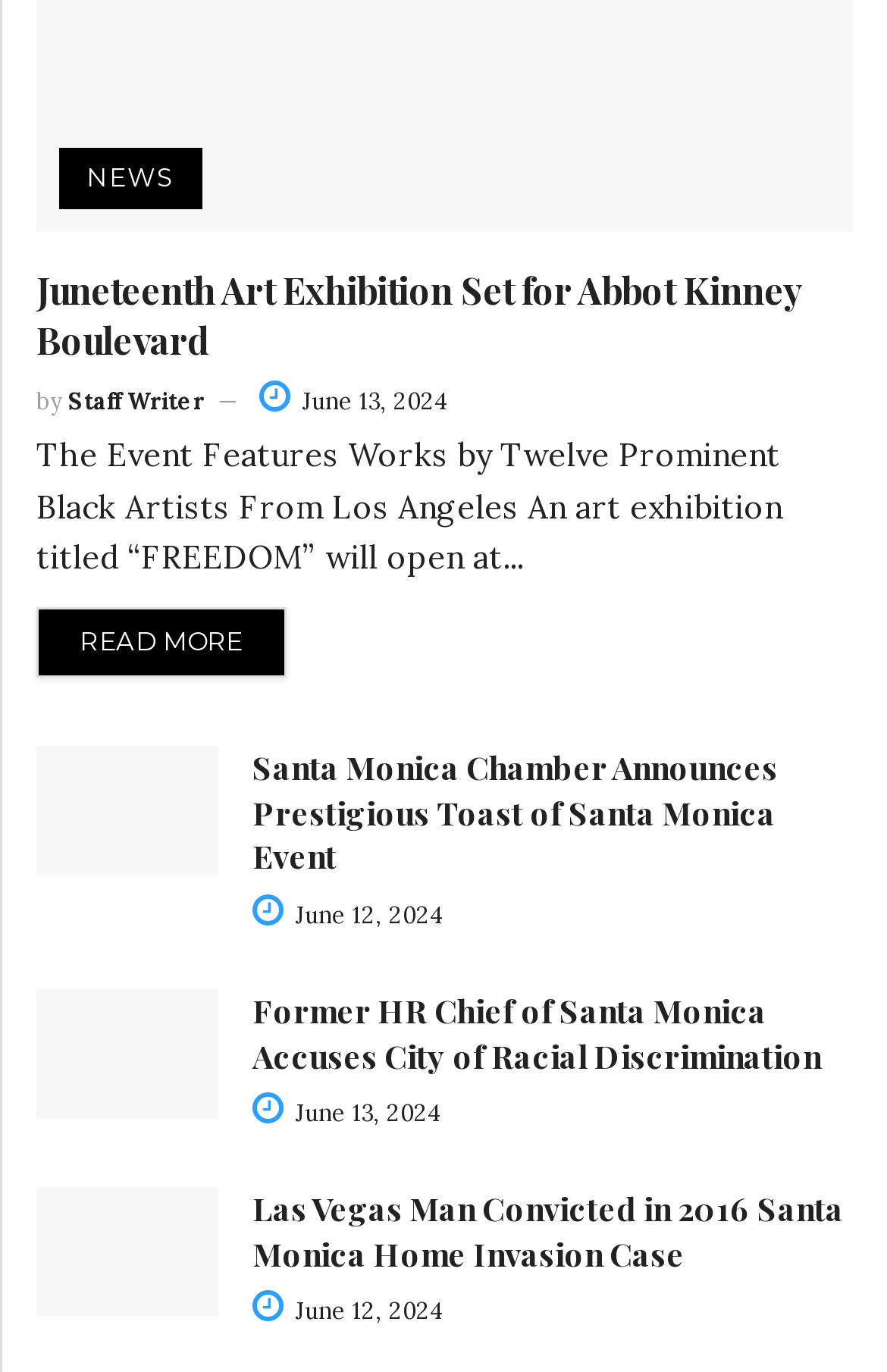Answer the following query with a single word or phrase:
How many articles are on this webpage?

4